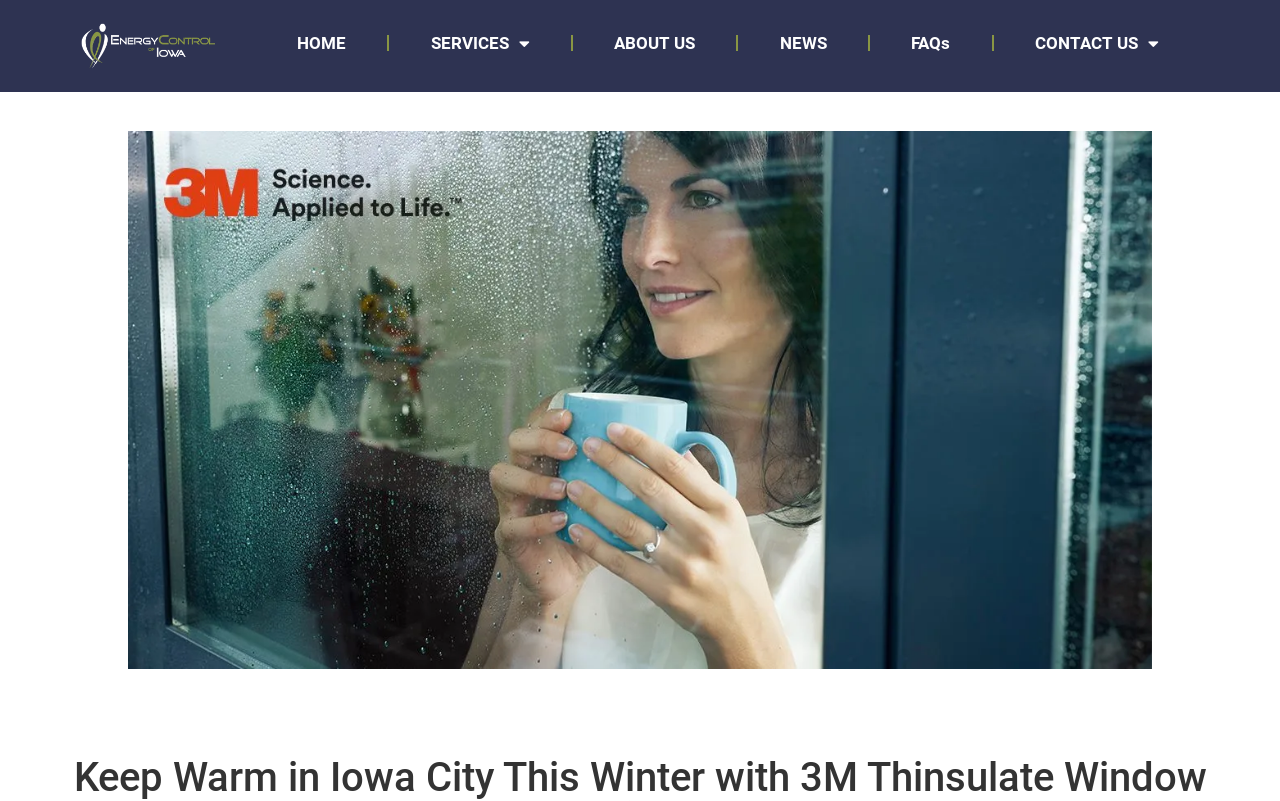Using the description "CONTACT US", predict the bounding box of the relevant HTML element.

[0.776, 0.025, 0.938, 0.082]